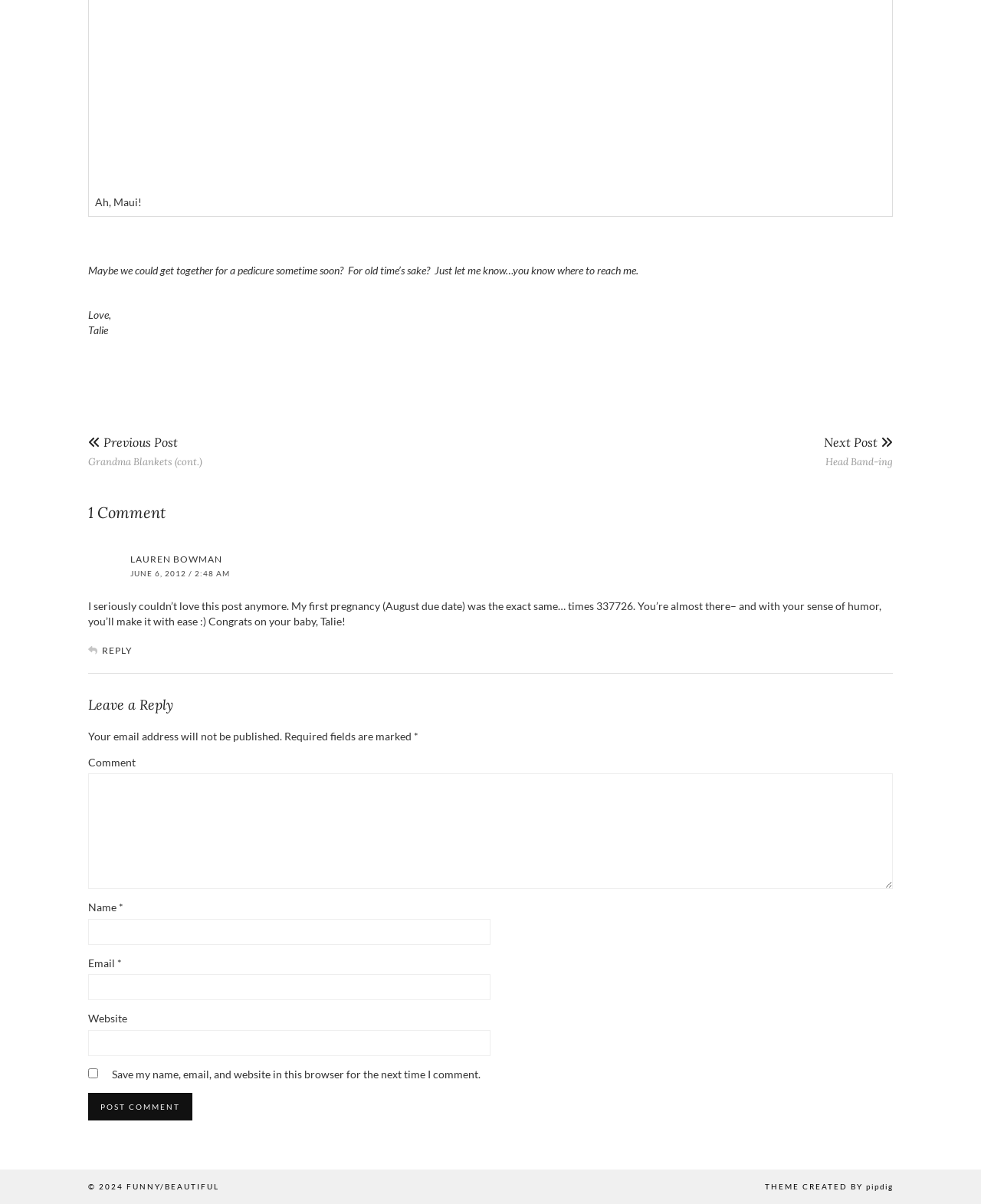Look at the image and write a detailed answer to the question: 
What is the date of the original post?

I found the date 'JUNE 6, 2012 / 2:48 AM' above the comment section, which suggests that this is the date when the original post was published.